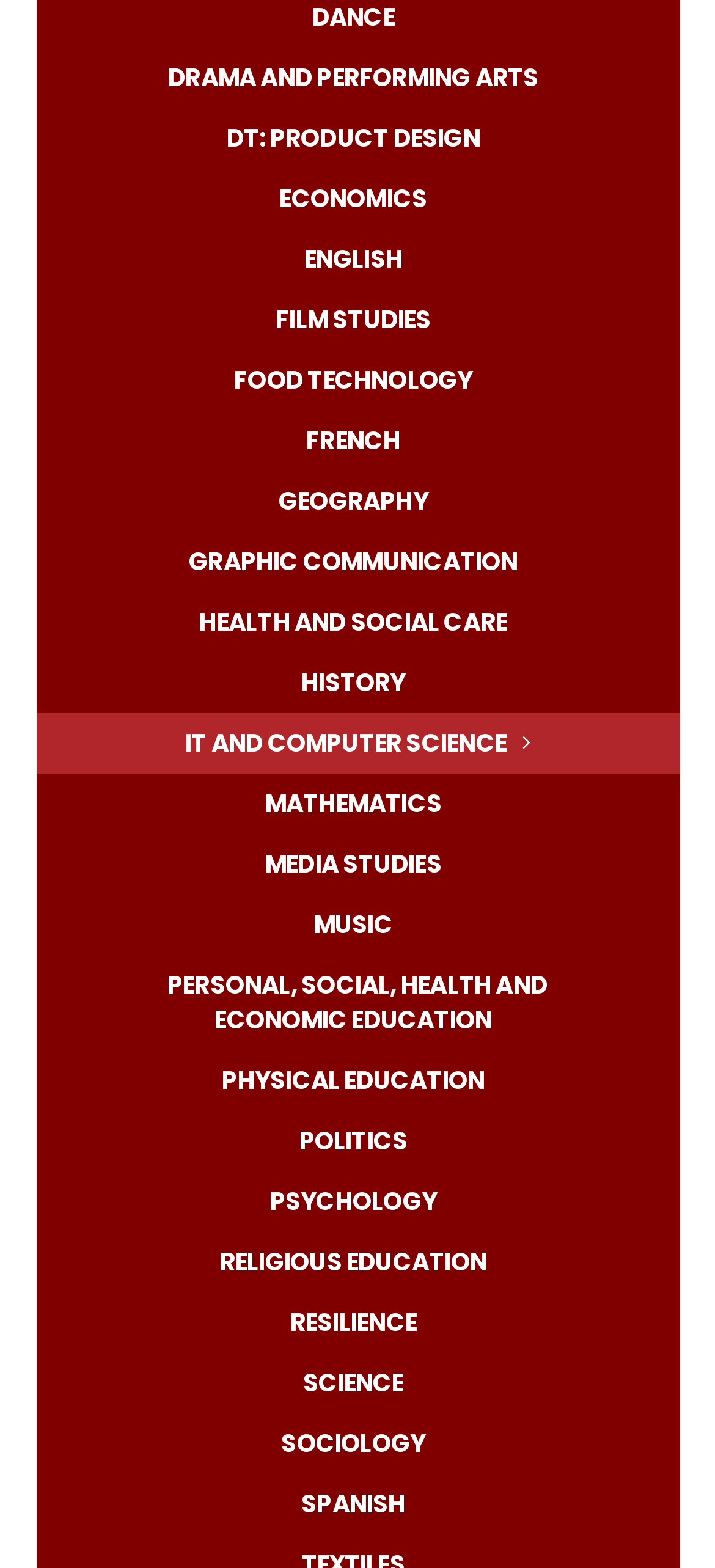Using the given element description, provide the bounding box coordinates (top-left x, top-left y, bottom-right x, bottom-right y) for the corresponding UI element in the screenshot: Spanish

[0.05, 0.941, 0.95, 0.979]